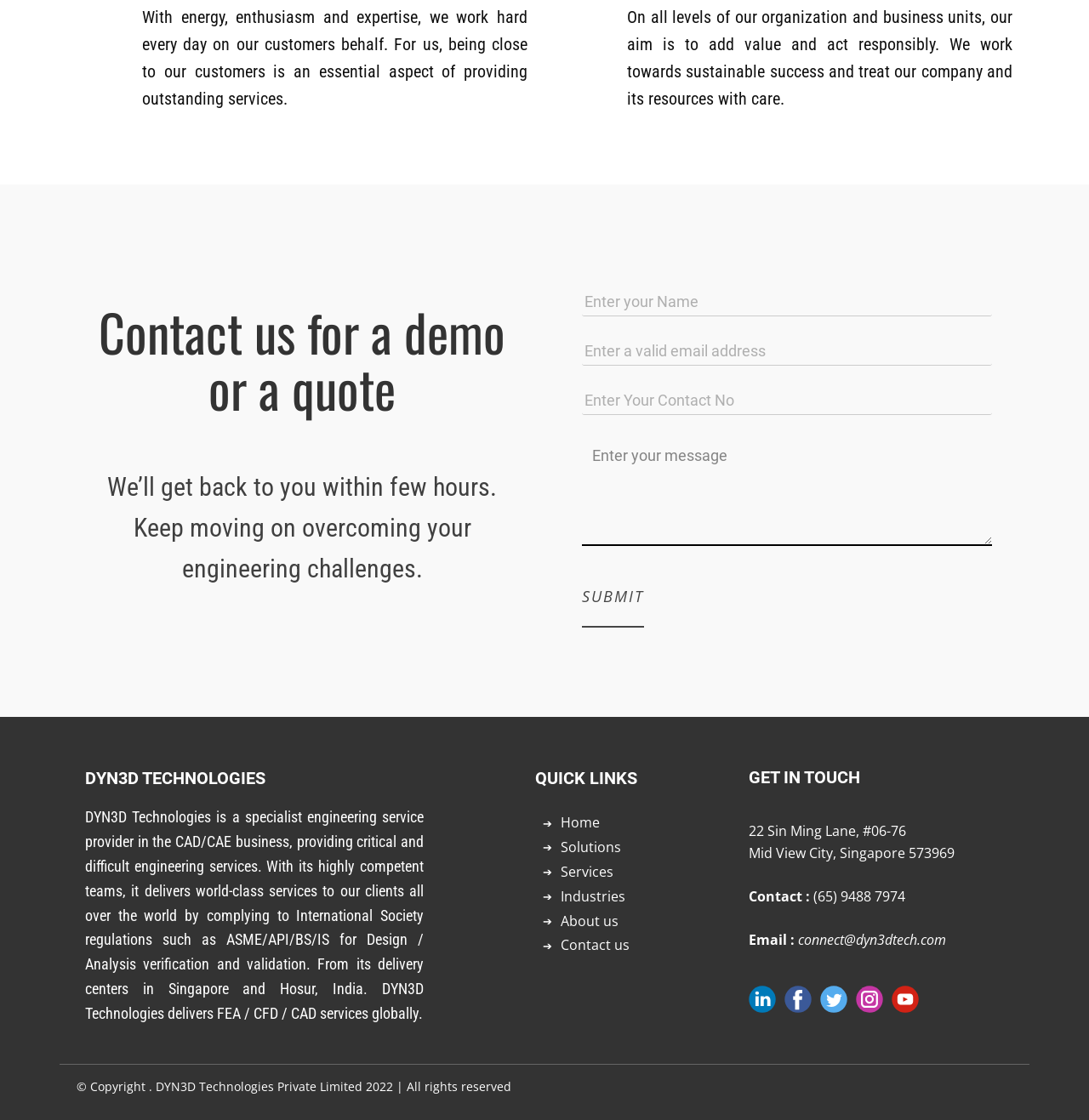Identify the bounding box coordinates of the element that should be clicked to fulfill this task: "Click the Contact us link". The coordinates should be provided as four float numbers between 0 and 1, i.e., [left, top, right, bottom].

[0.515, 0.835, 0.578, 0.852]